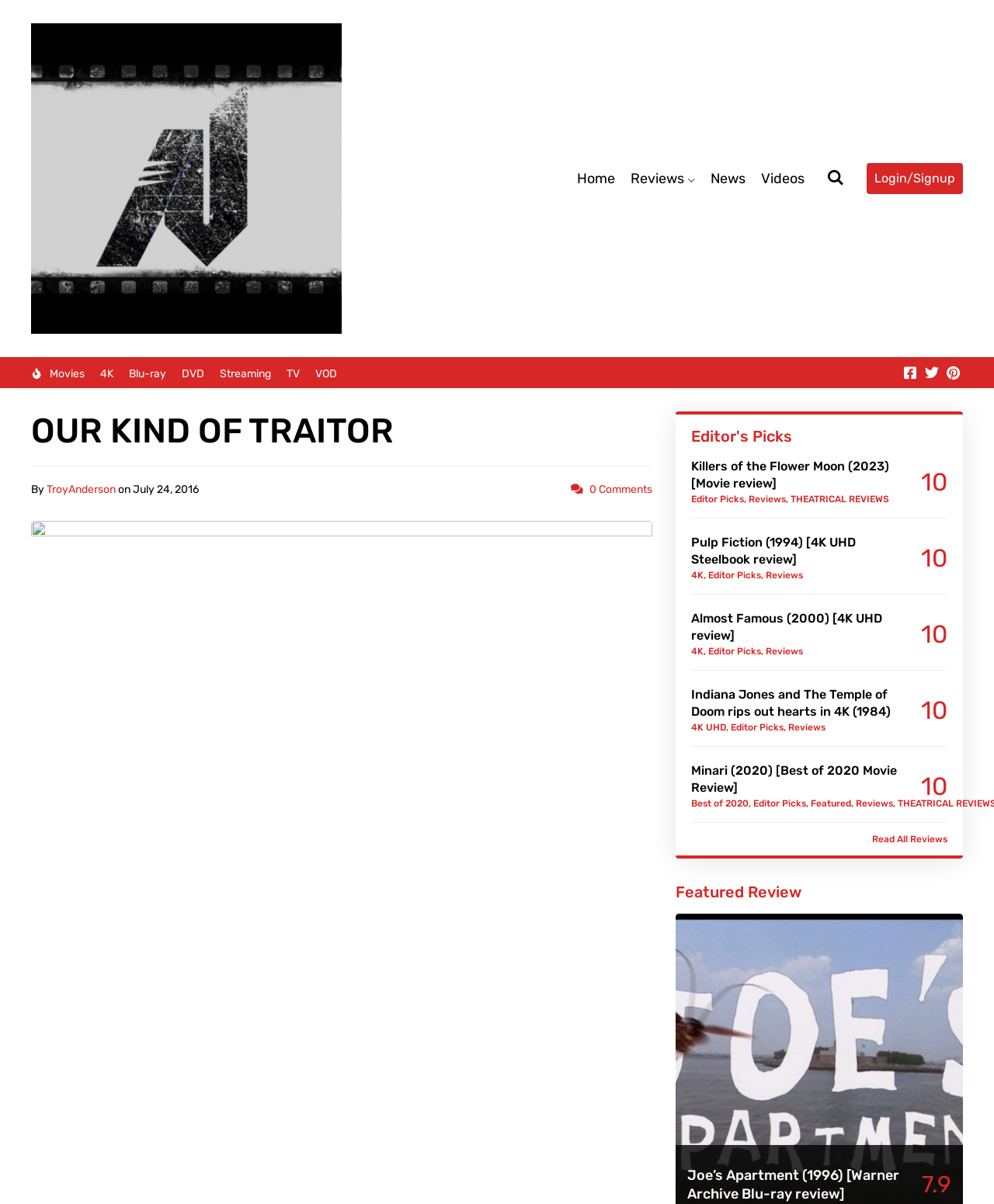Please specify the bounding box coordinates of the clickable section necessary to execute the following command: "View Photo".

None